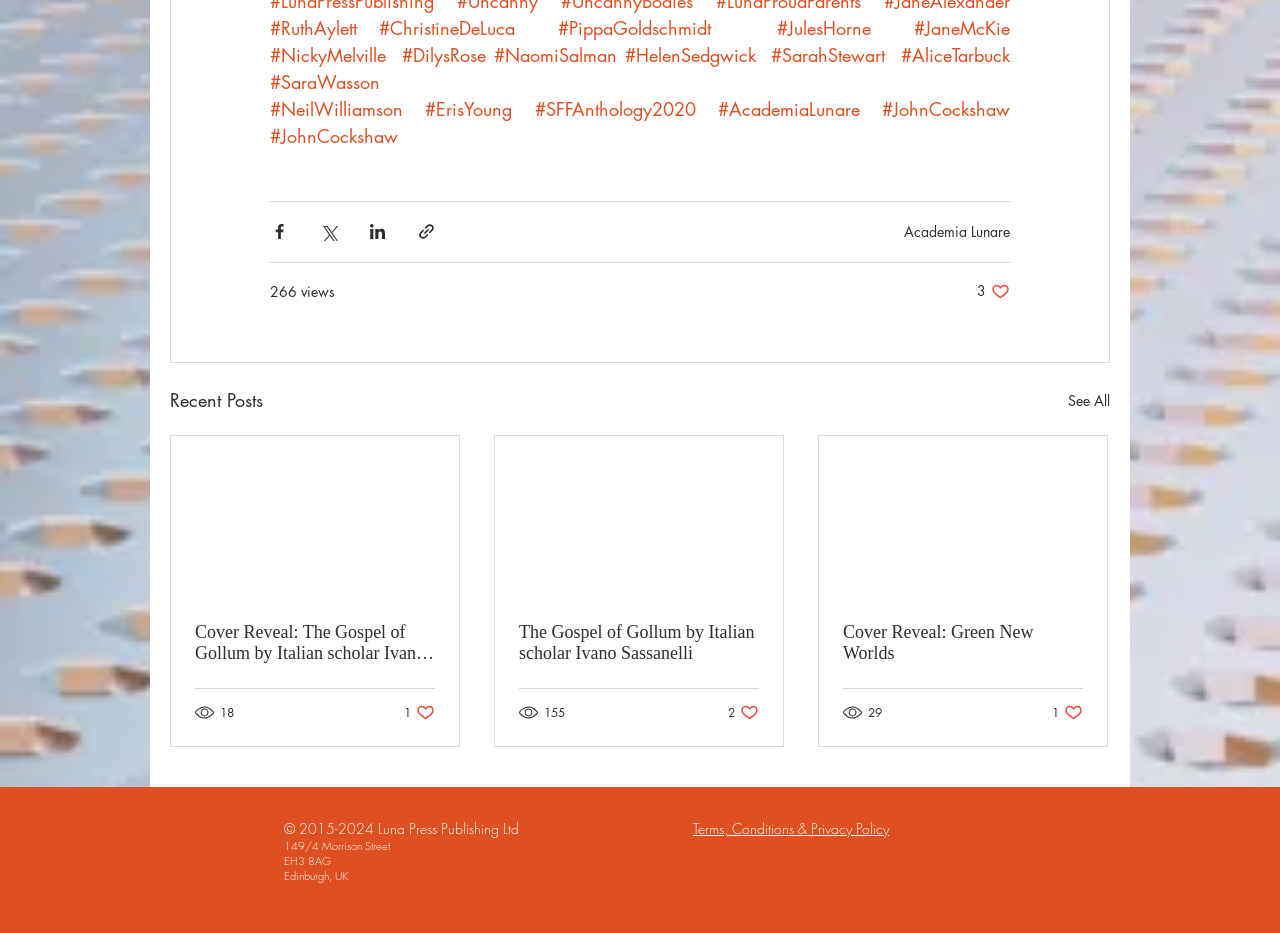Provide the bounding box coordinates of the area you need to click to execute the following instruction: "Read the article about The Gospel of Gollum".

[0.405, 0.666, 0.593, 0.711]